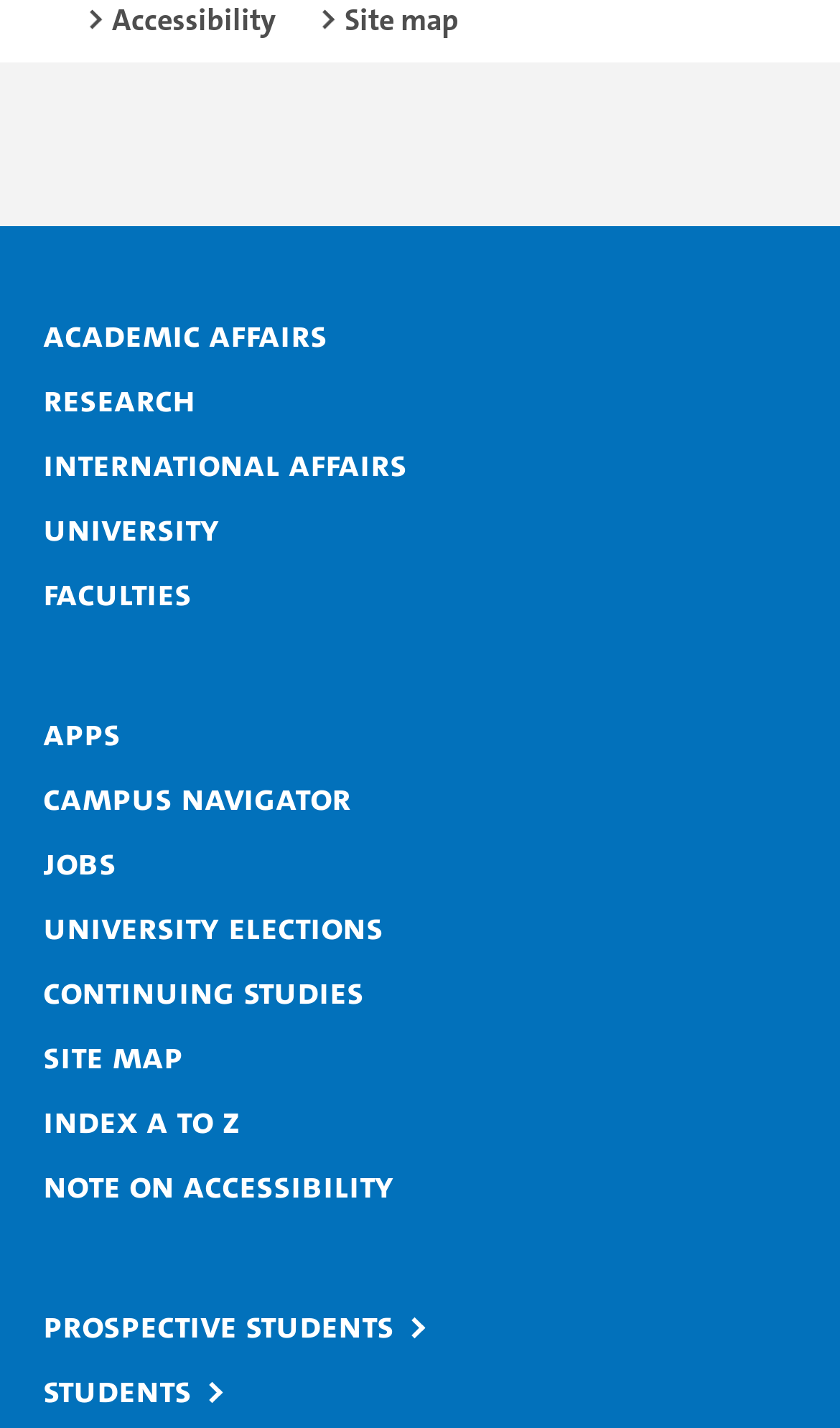Identify the bounding box coordinates for the element you need to click to achieve the following task: "Visit Facebook". The coordinates must be four float values ranging from 0 to 1, formatted as [left, top, right, bottom].

[0.041, 0.079, 0.118, 0.124]